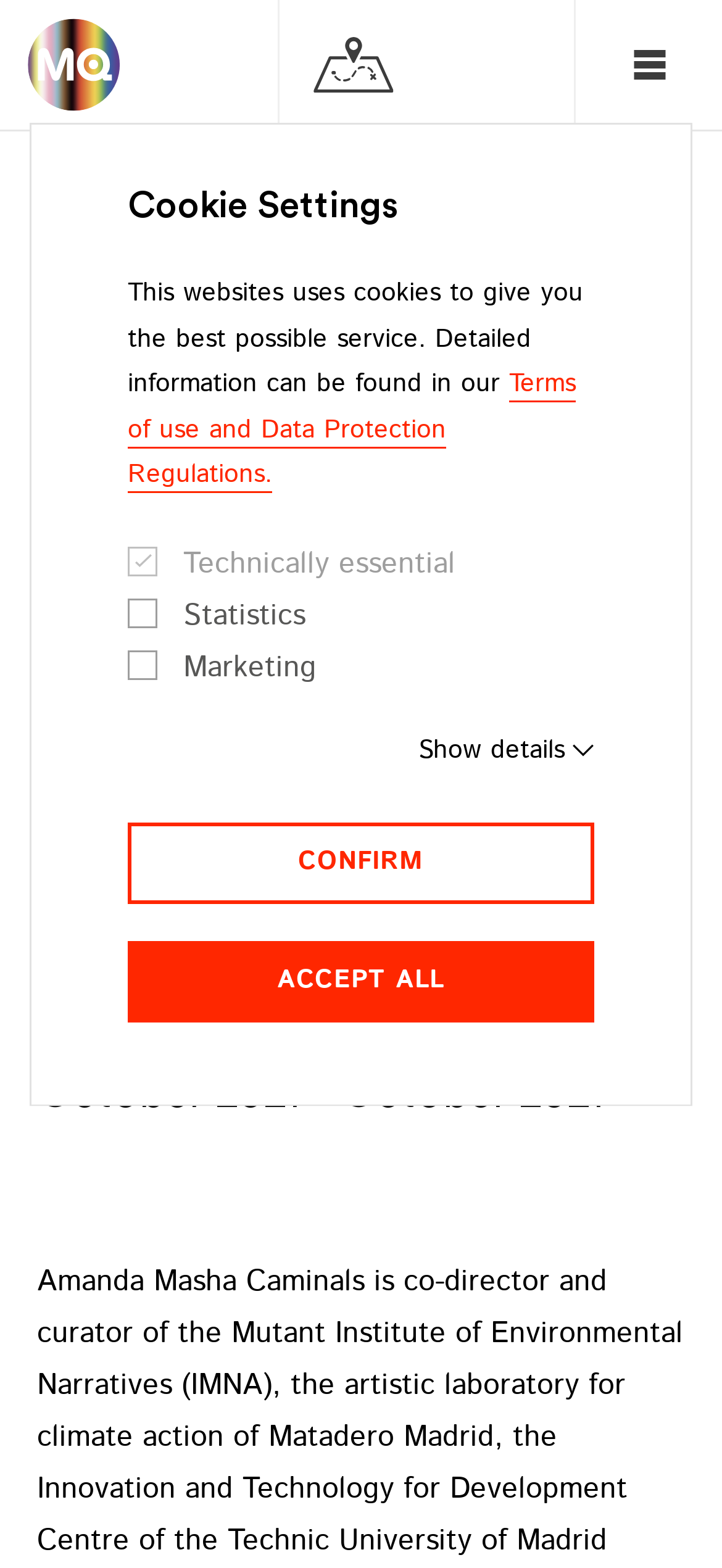Generate a thorough explanation of the webpage's elements.

The webpage is about Amanda Masha Caminals, an artist-in-residence, with a focus on her profile and details. At the top-left corner, there is a link to skip to the content. Next to it, there is a link to MuseumsQuartier Vienna, accompanied by an image. On the top-right corner, there is a button to open navigation.

Below the navigation button, there is a section with a social hub, featuring a network icon and a link to MQ MAP with a map icon. On the left side, there is a heading with Amanda Masha Caminals' name, followed by a section with her details, including her area of expertise, nationality, residence, and recommending institution.

The details section is divided into several headings, including Key Facts, nationality, area, residence, recommending institution, and time period. Each heading is accompanied by a brief description or text. For instance, her nationality is listed as Spain, and her residence is in Gijón.

On the right side of the page, there is a section about cookie settings, with a heading and a brief description. Below it, there are three checkboxes for technically essential, statistics, and marketing cookies, with the first one being checked by default. There are also two buttons, one to show details and another to confirm cookie settings.

At the bottom of the page, there are two more buttons, one to accept all cookies and another to confirm cookie settings. Overall, the webpage is focused on providing information about Amanda Masha Caminals and her profile, with additional sections for cookie settings and navigation.